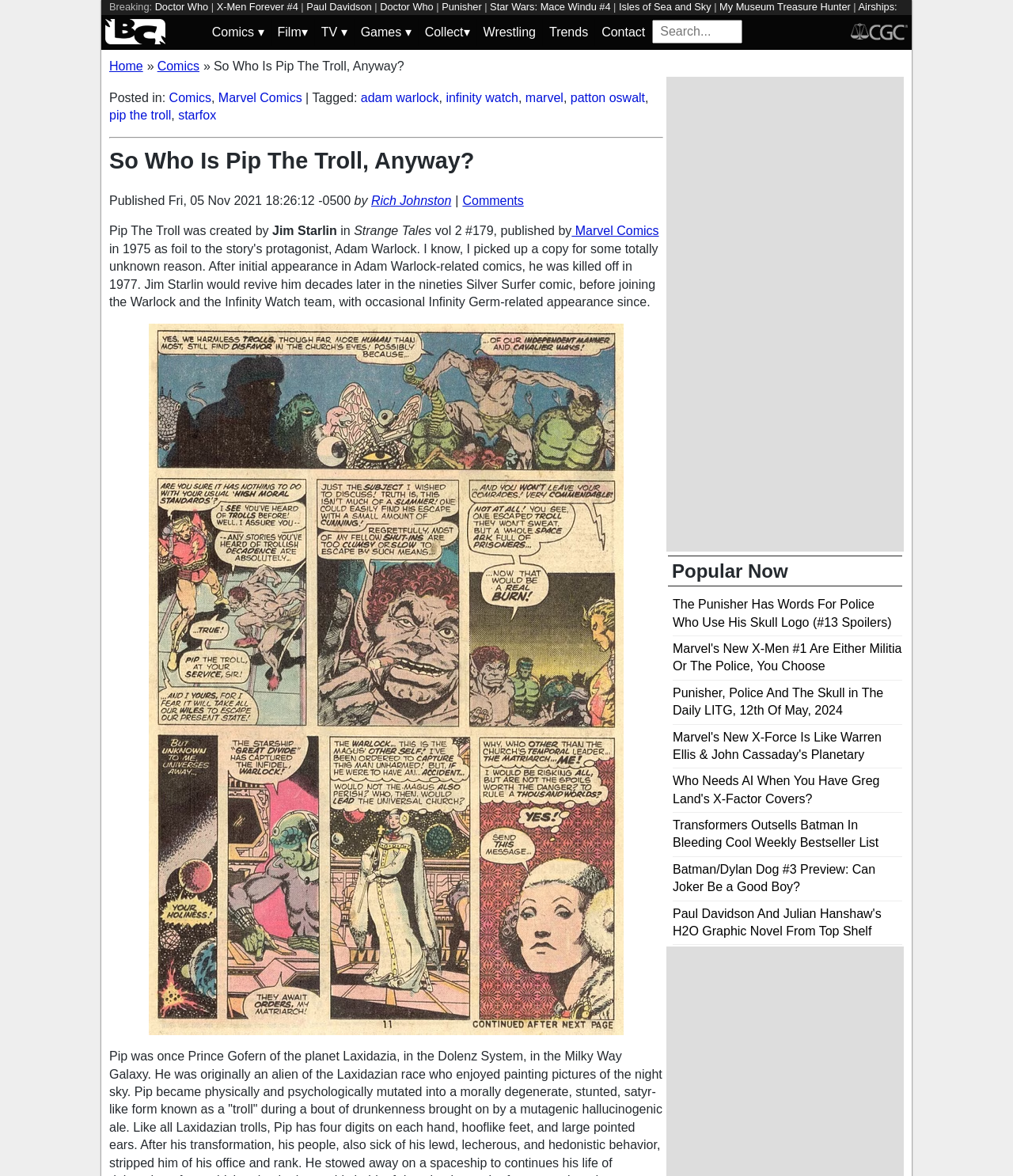Identify the bounding box coordinates of the clickable region to carry out the given instruction: "Search for something".

[0.644, 0.017, 0.733, 0.037]